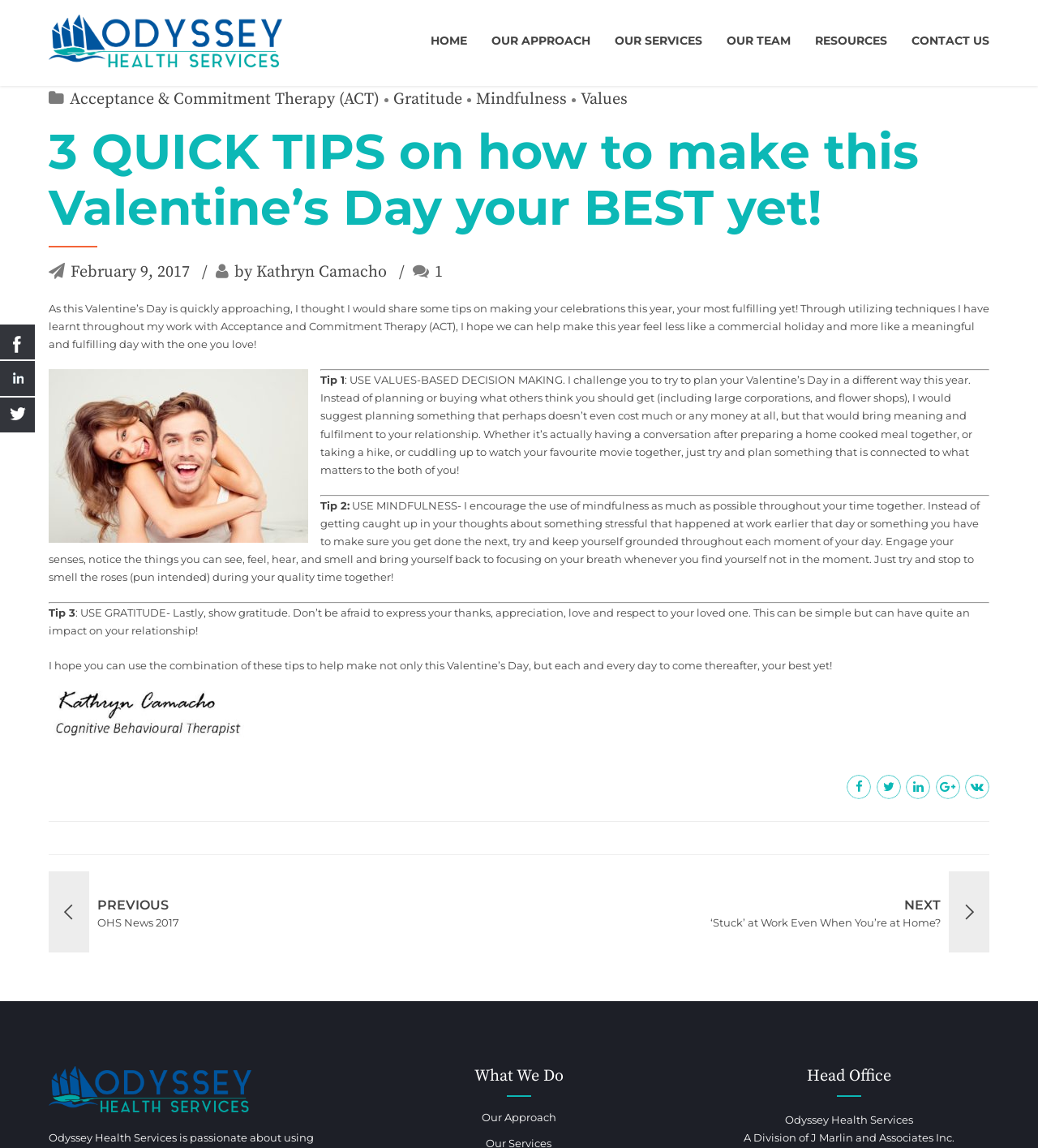What is the main topic of this article?
With the help of the image, please provide a detailed response to the question.

The main topic of this article is Valentine's Day, as it provides tips on how to make this day more fulfilling and meaningful.